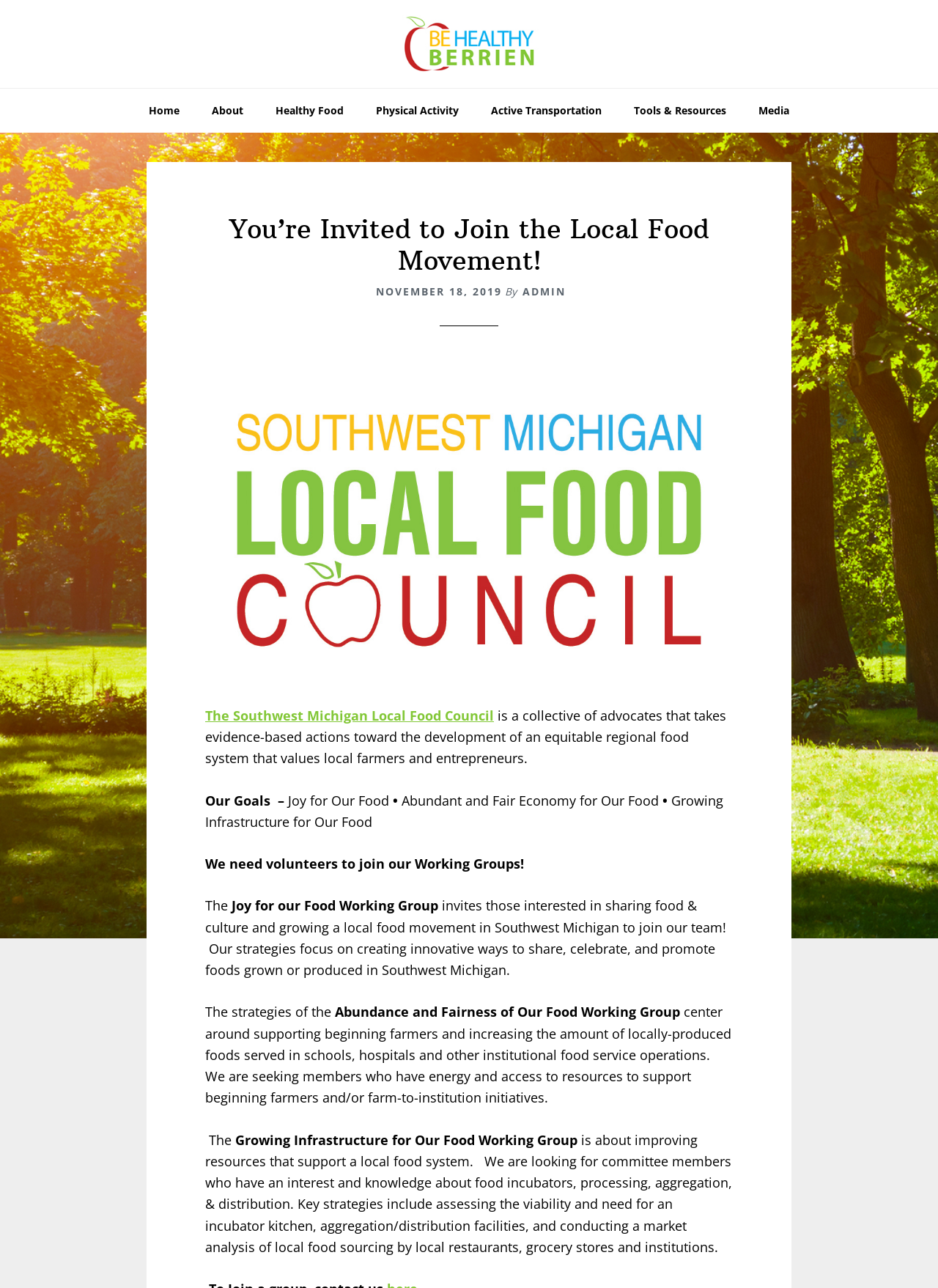Generate a thorough explanation of the webpage's elements.

The webpage is an invitation to join the local food movement, specifically the Southwest Michigan Local Food Council. At the top, there are three "Skip to" links, allowing users to navigate to primary navigation, main content, or footer. Below these links, there is a prominent link to "Be Healthy Berrien" and a main navigation menu with eight links: Home, About, Healthy Food, Physical Activity, Active Transportation, Tools & Resources, Media, and others.

The main content area features a header with the title "You’re Invited to Join the Local Food Movement!" and a date "NOVEMBER 18, 2019" below it. There is a figure or image on the right side of the header. The main content is divided into sections, each describing a different aspect of the local food movement.

The first section introduces the Southwest Michigan Local Food Council, a collective of advocates working towards an equitable regional food system. The council's goals are listed, including "Joy for Our Food", "Abundant and Fair Economy for Our Food", and "Growing Infrastructure for Our Food".

The following sections describe the three working groups within the council: Joy for our Food, Abundance and Fairness of Our Food, and Growing Infrastructure for Our Food. Each section explains the focus and strategies of the respective working group, including promoting local food culture, supporting beginning farmers, and improving resources for a local food system. The sections also invite volunteers to join the working groups.